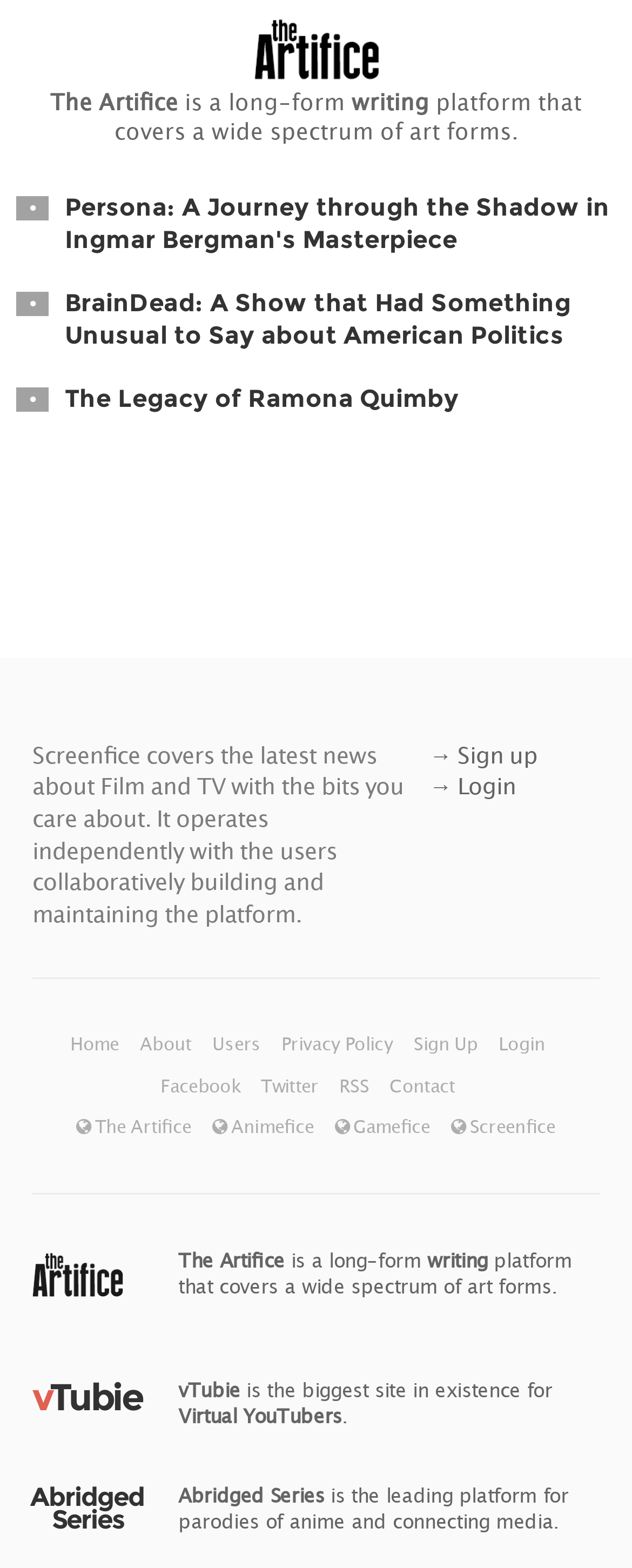Find the bounding box coordinates of the element's region that should be clicked in order to follow the given instruction: "Login to the platform". The coordinates should consist of four float numbers between 0 and 1, i.e., [left, top, right, bottom].

[0.679, 0.492, 0.817, 0.51]